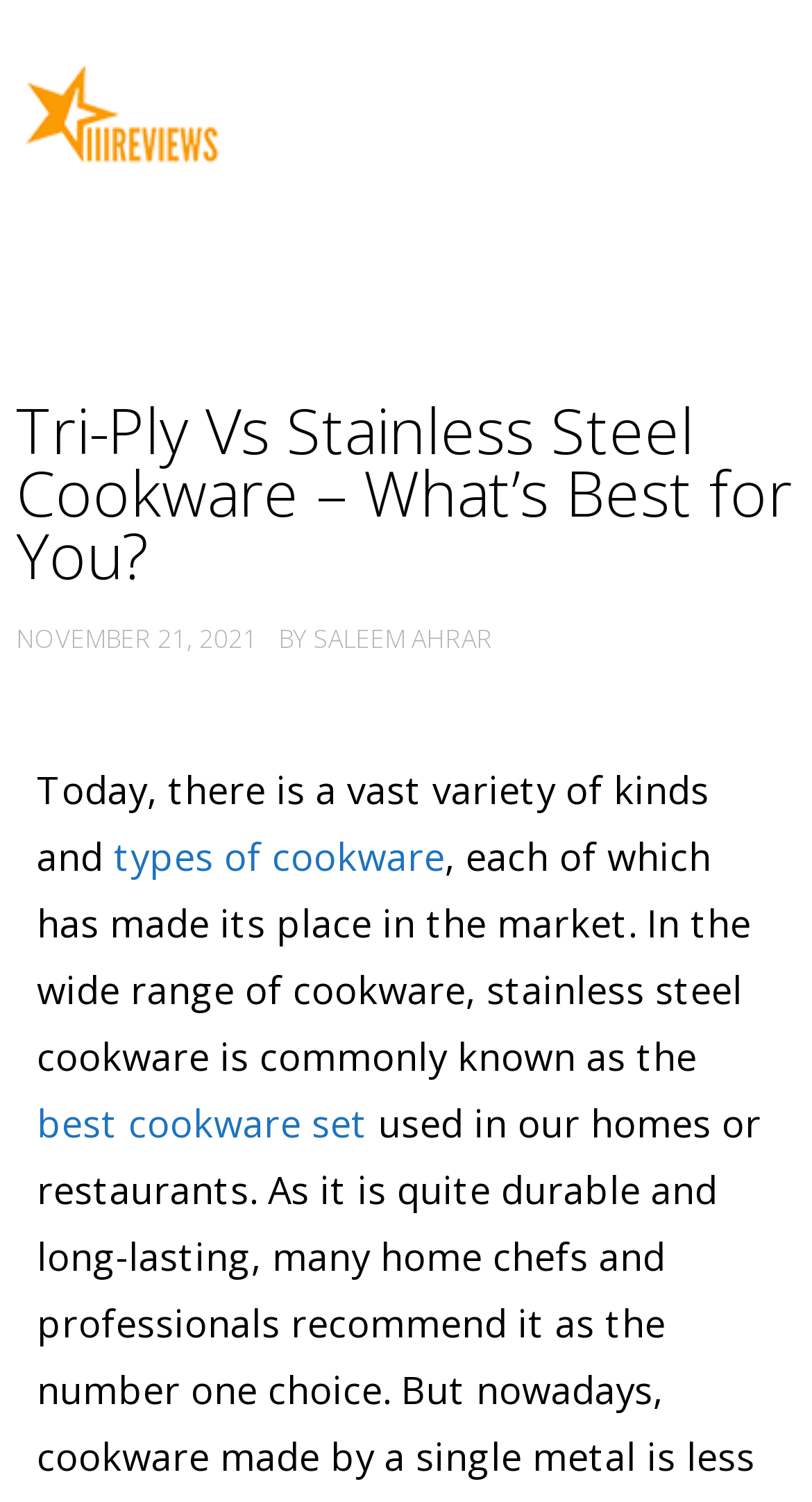Given the webpage screenshot, identify the bounding box of the UI element that matches this description: "URLS directory".

[0.523, 0.004, 0.849, 0.04]